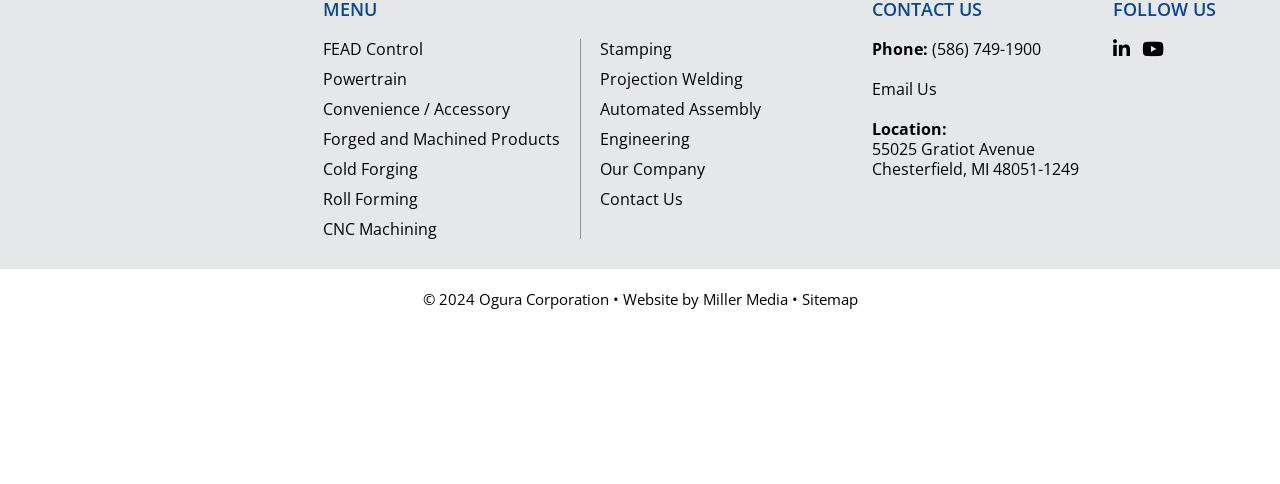From the given element description: "Convenience / Accessory", find the bounding box for the UI element. Provide the coordinates as four float numbers between 0 and 1, in the order [left, top, right, bottom].

[0.253, 0.203, 0.399, 0.249]